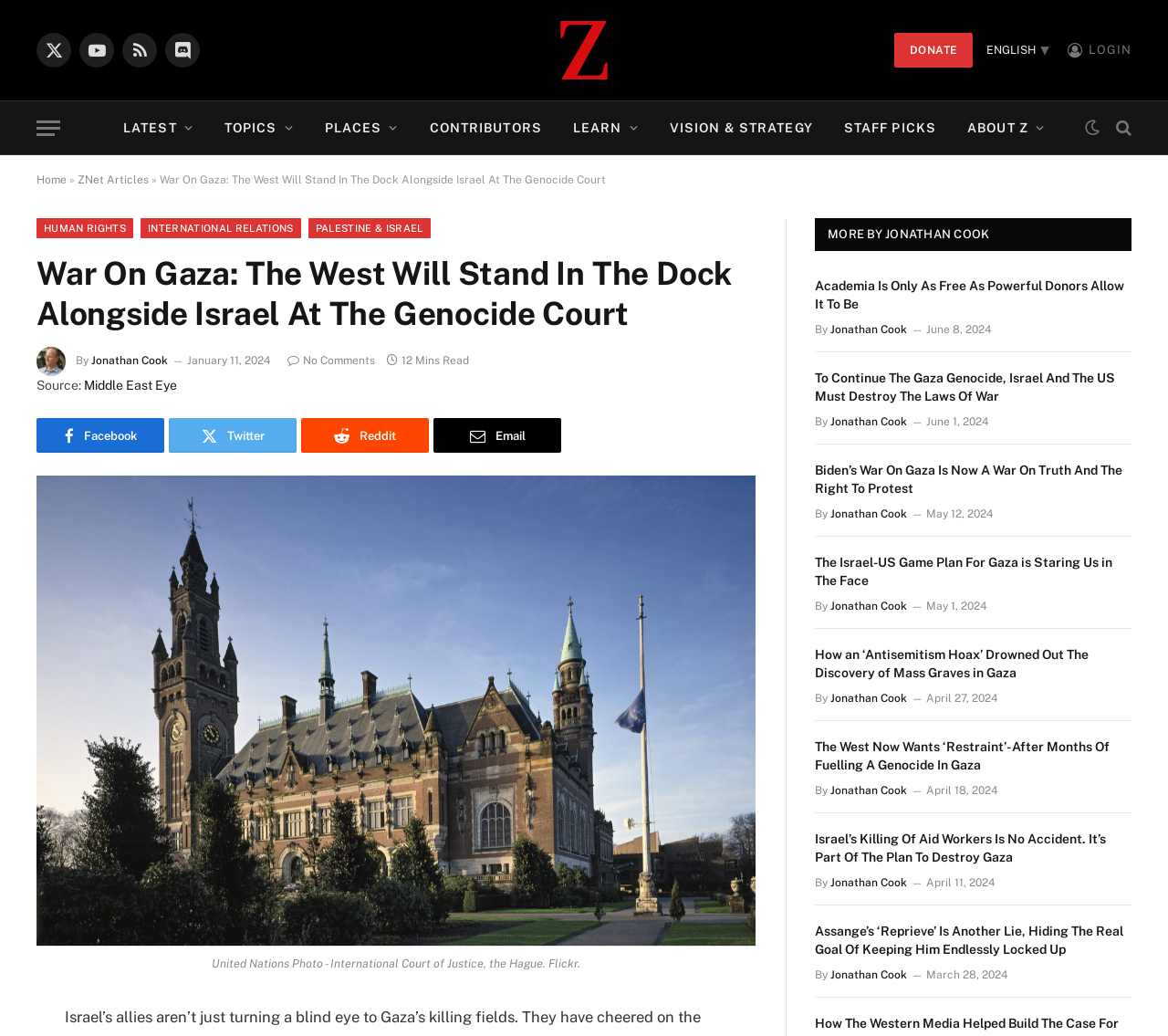What is the date of the first article under 'MORE BY JONATHAN COOK'?
Look at the image and answer the question using a single word or phrase.

January 11, 2024